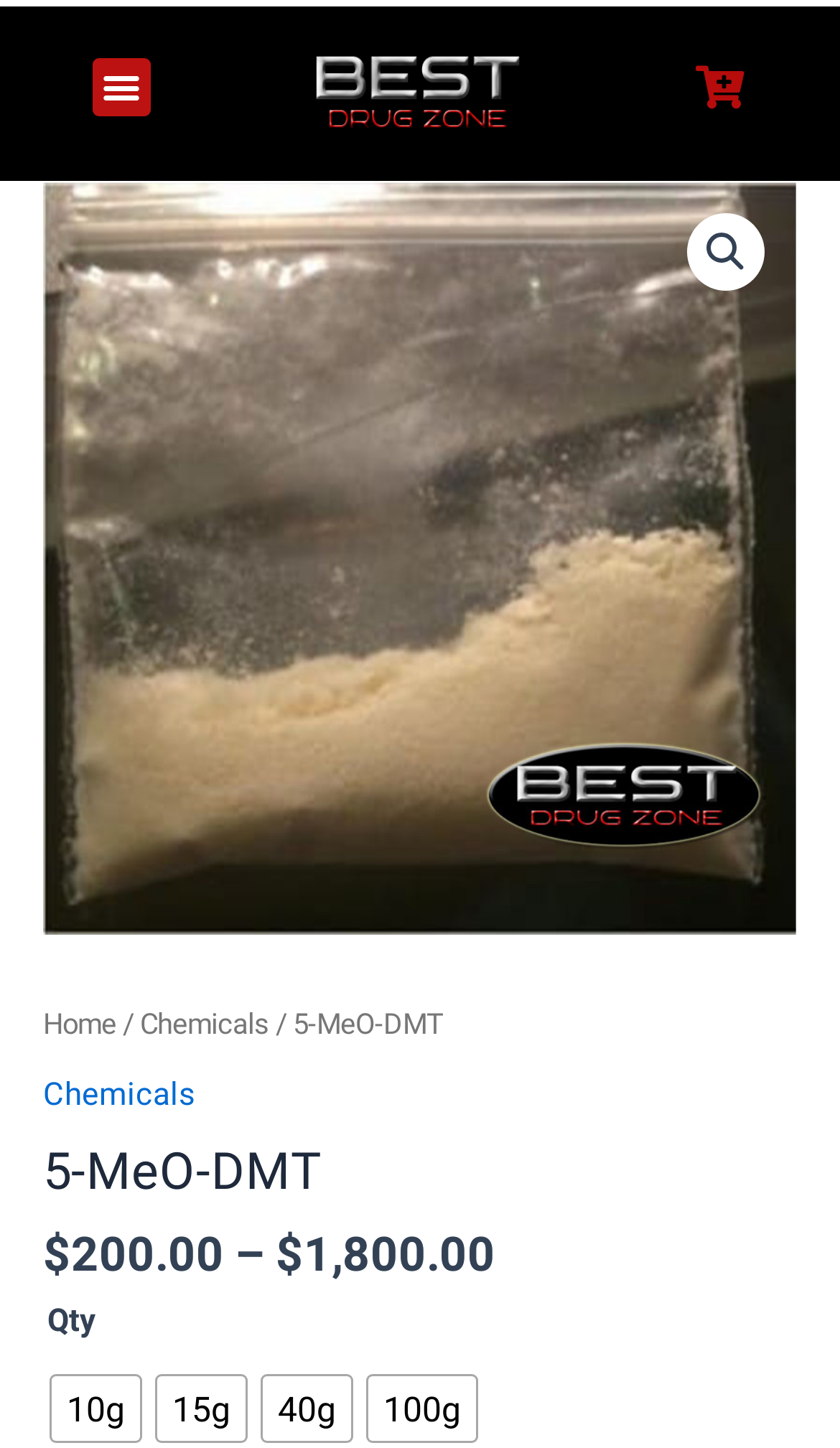What is the name of the product?
Answer the question with just one word or phrase using the image.

5-MeO-DMT